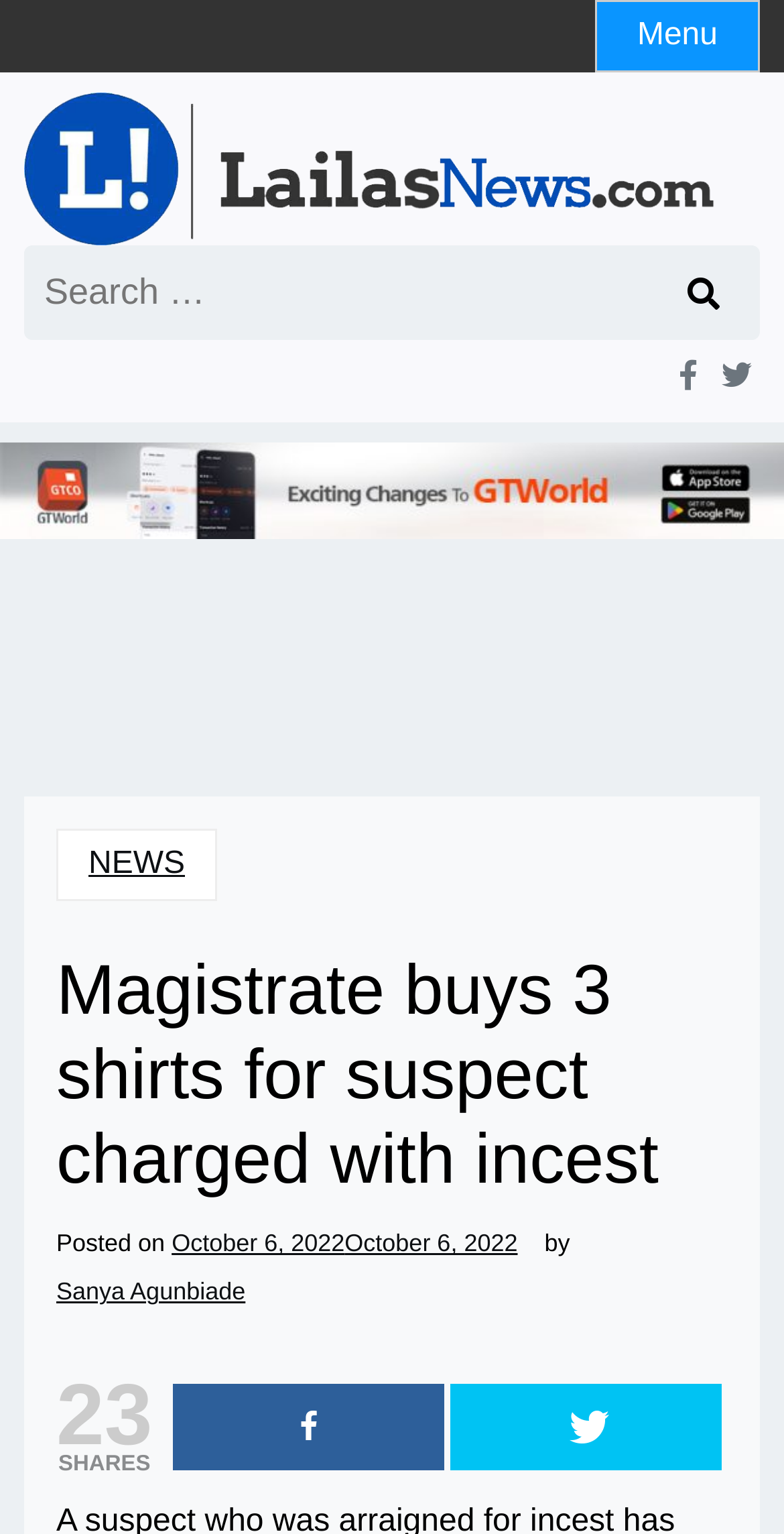Can you find the bounding box coordinates for the element to click on to achieve the instruction: "Share on Twitter"?

[0.574, 0.903, 0.921, 0.959]